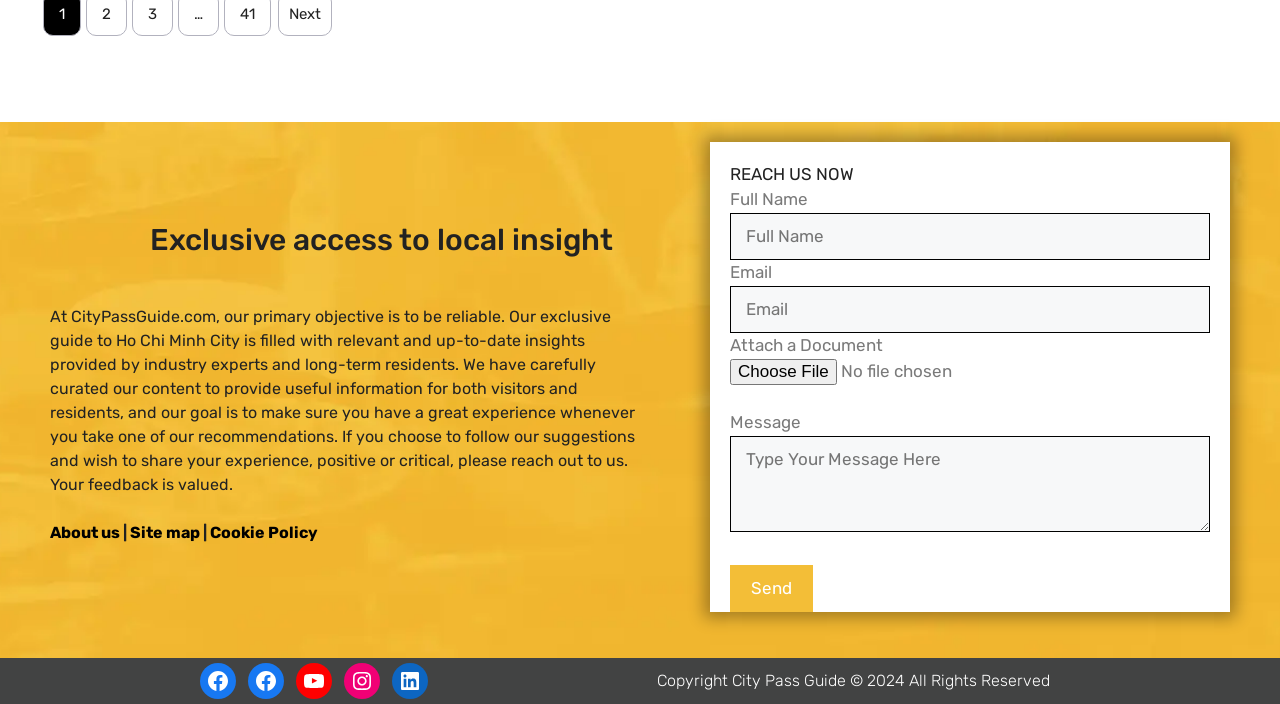Find the bounding box coordinates of the area to click in order to follow the instruction: "Fill in the 'Full Name' field".

[0.57, 0.302, 0.945, 0.37]